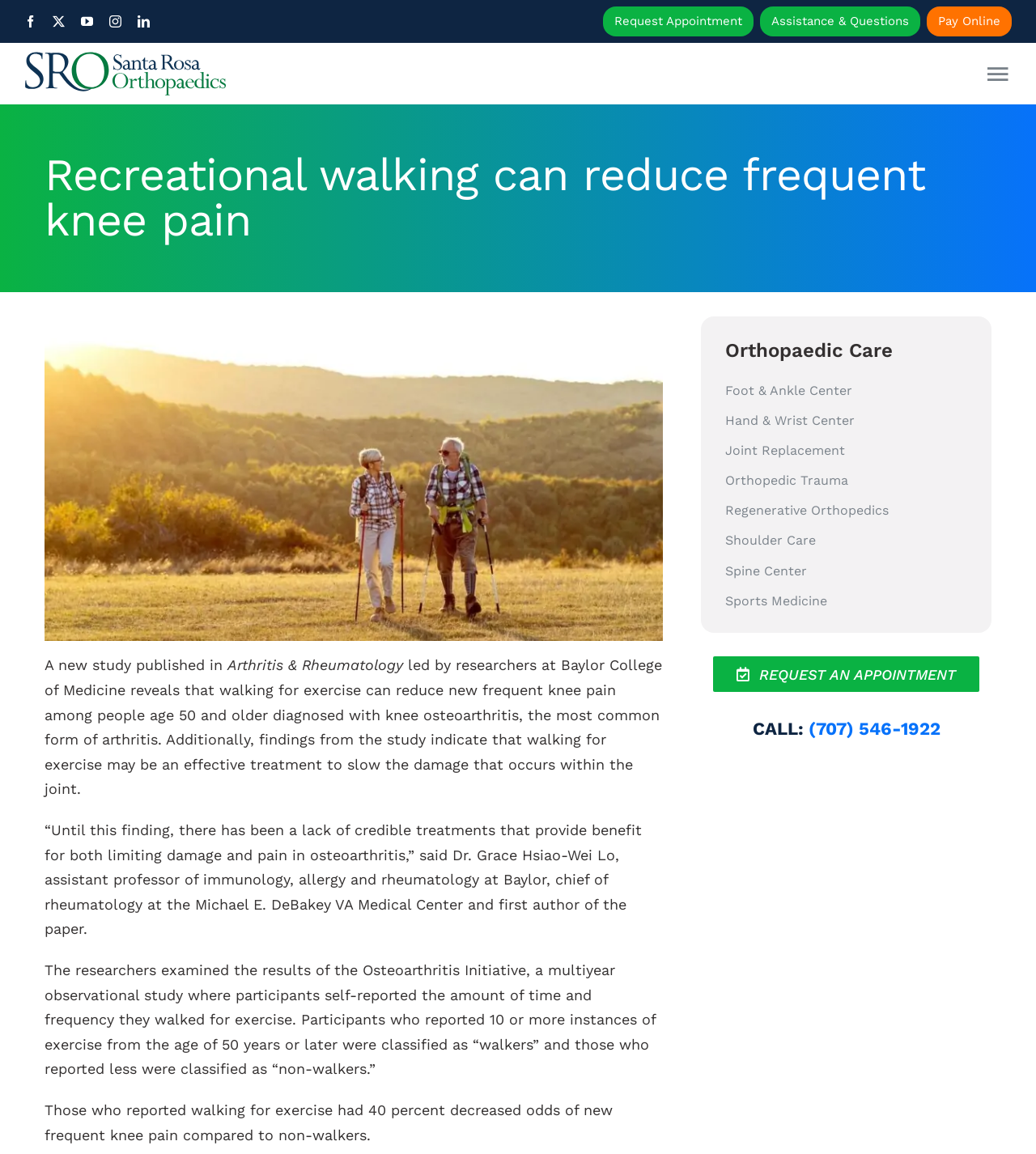Based on the provided description, "Pay Online", find the bounding box of the corresponding UI element in the screenshot.

[0.895, 0.006, 0.977, 0.032]